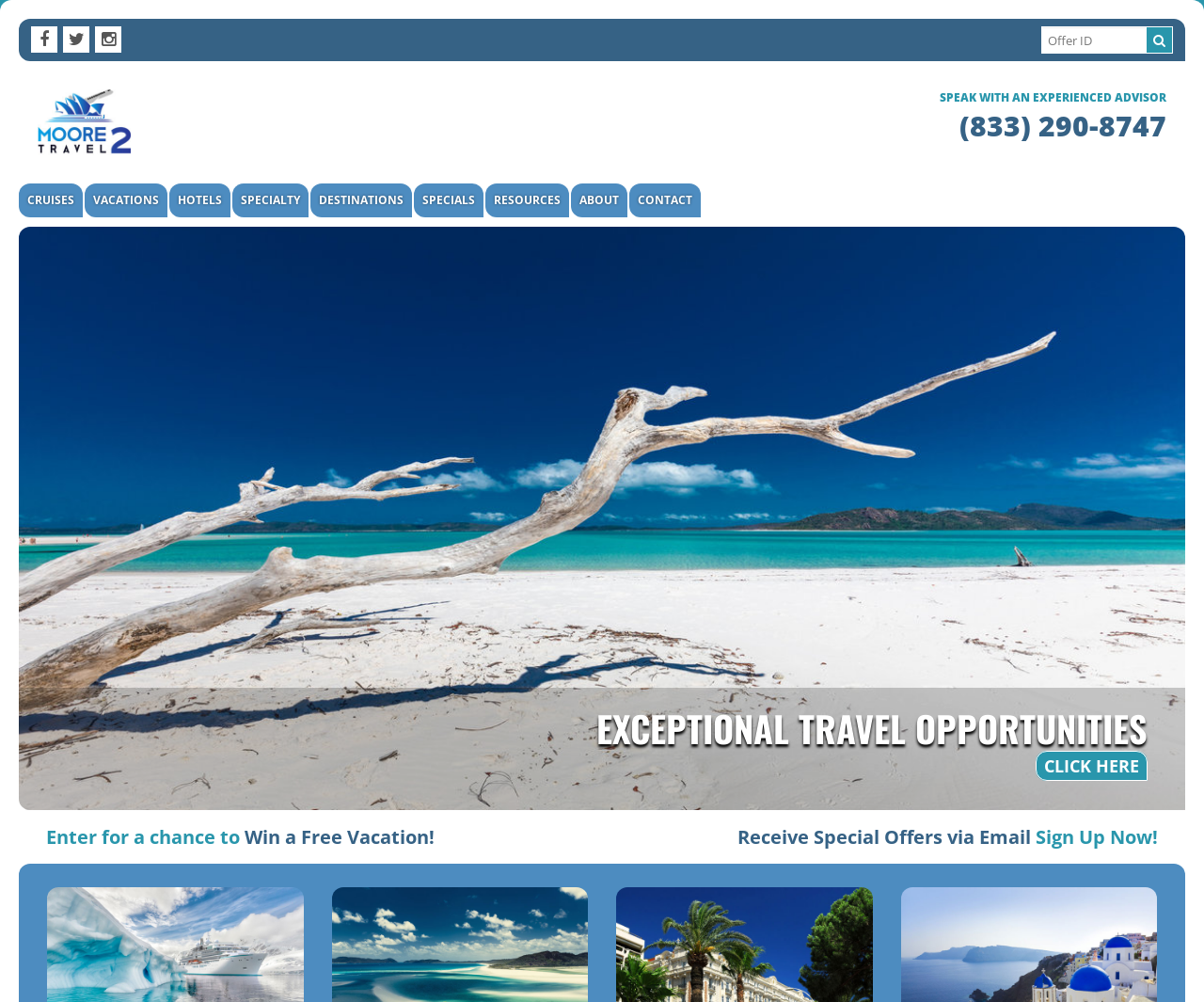By analyzing the image, answer the following question with a detailed response: How many buttons are on the top navigation bar?

I counted the number of buttons on the top navigation bar, which are CRUISES, VACATIONS, HOTELS, SPECIALTY, DESTINATIONS, SPECIALS, and RESOURCES.